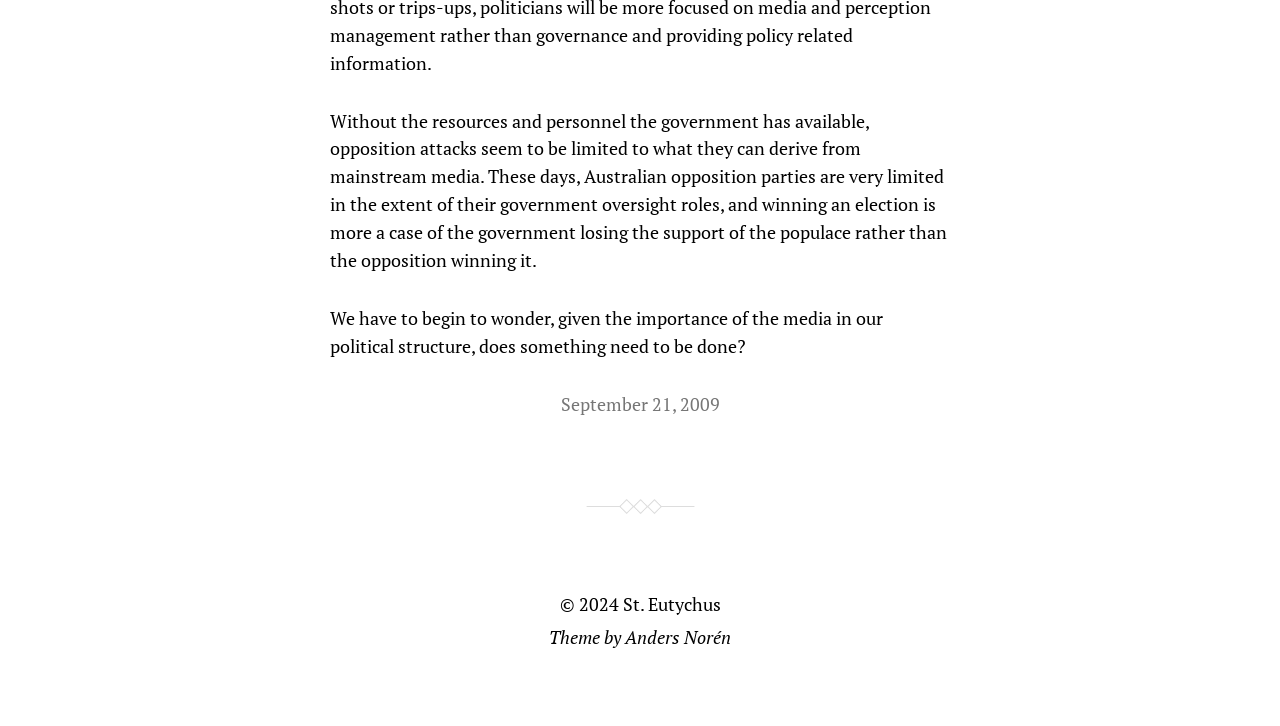Provide the bounding box for the UI element matching this description: "鲁公网安备 37068702000112号".

None